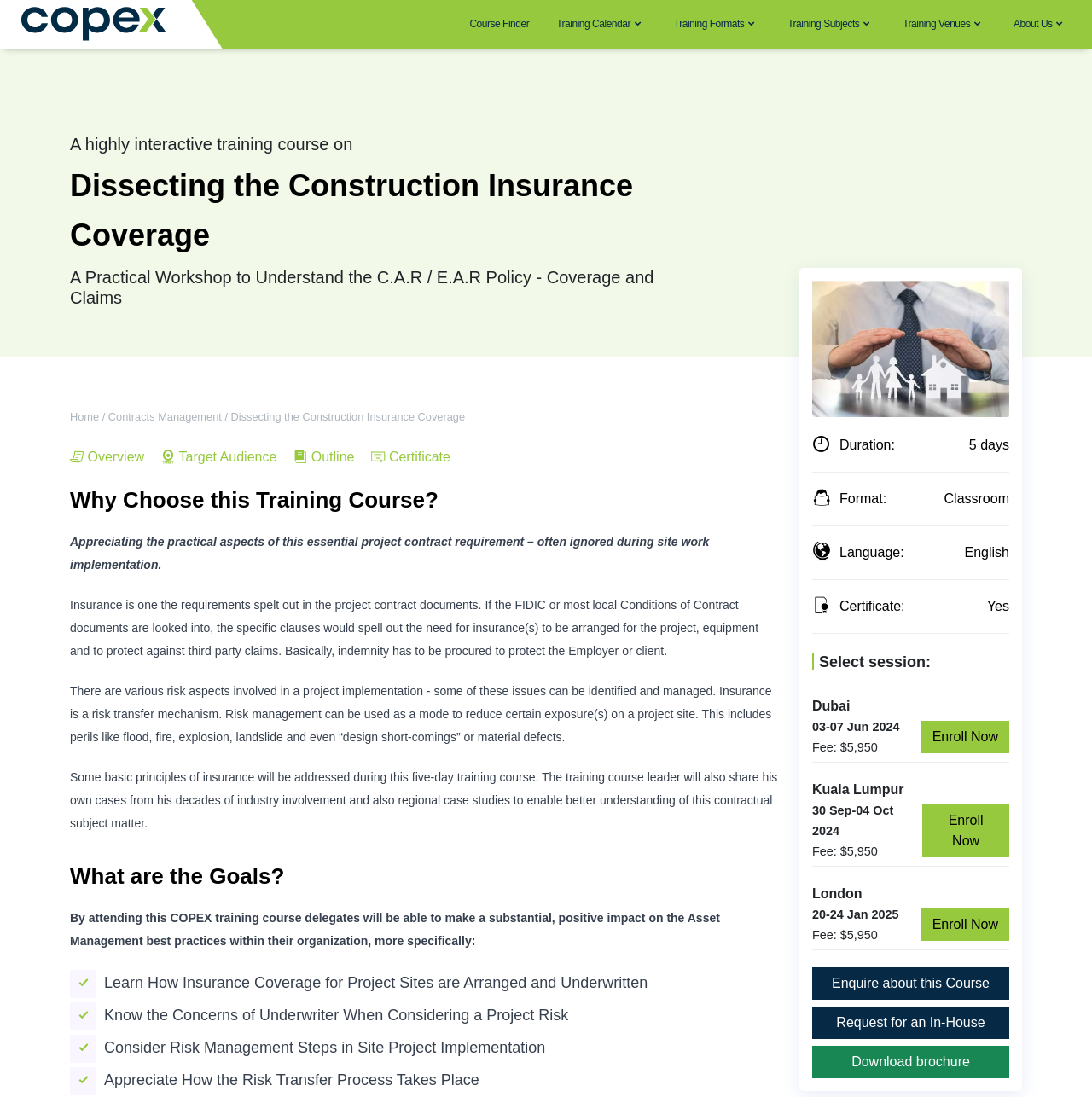Answer the question below with a single word or a brief phrase: 
What is the fee for the training course in Dubai?

$5,950